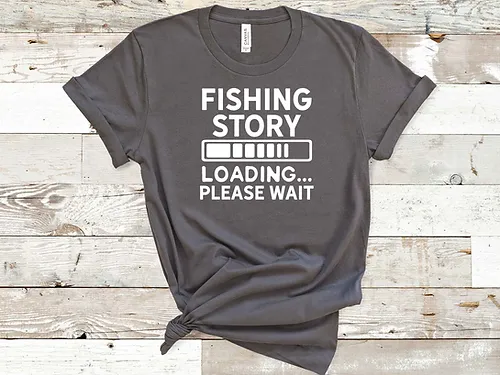What is the theme of the graphic design?
Kindly answer the question with as much detail as you can.

The phrase 'FISHING STORY' in bold, white letters at the top of the shirt, along with the loading bar and the words 'LOADING... PLEASE WAIT', suggests a fun and whimsical theme related to fishing.